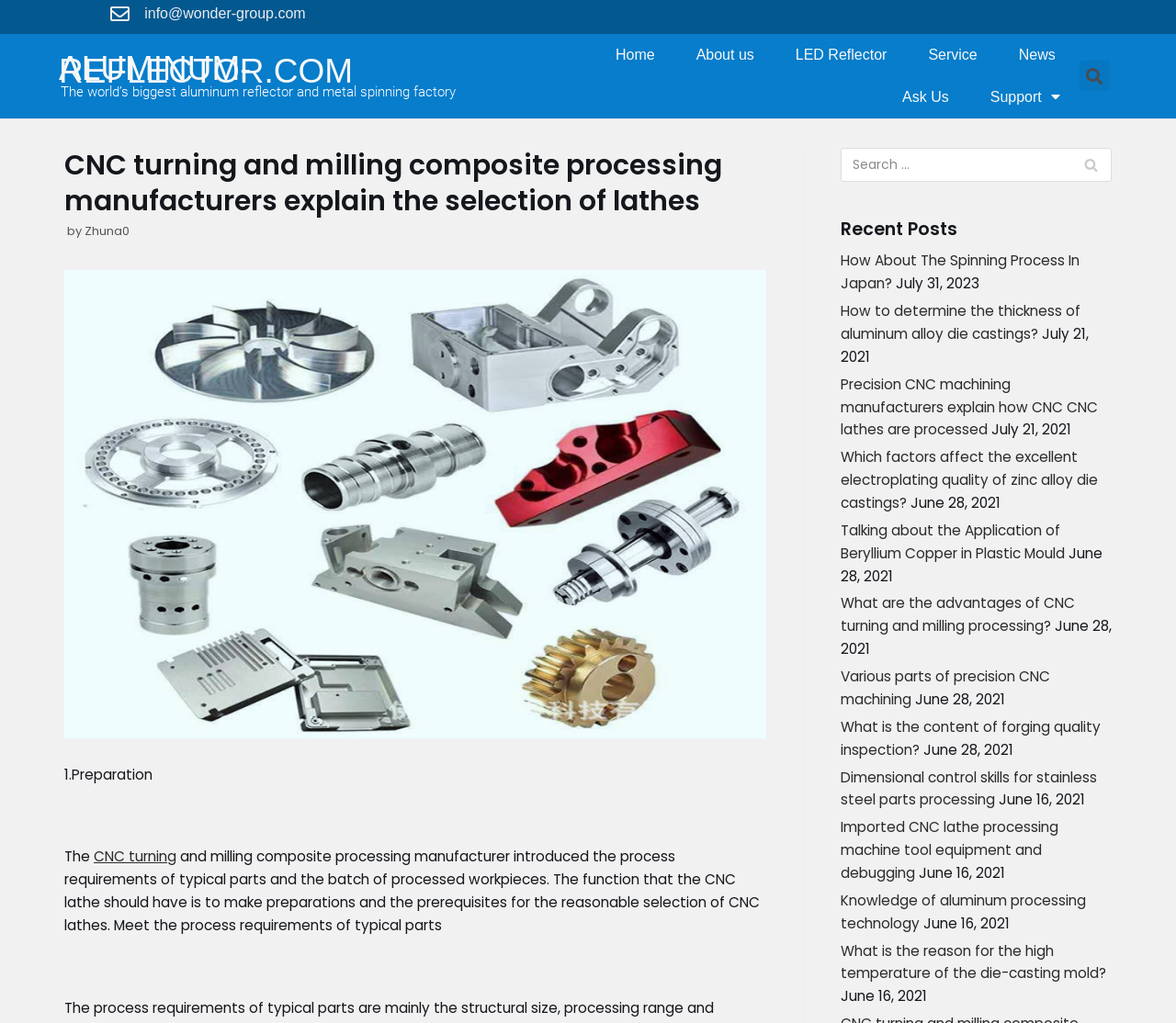Identify the bounding box coordinates of the region that should be clicked to execute the following instruction: "Search for something".

[0.715, 0.143, 0.945, 0.176]